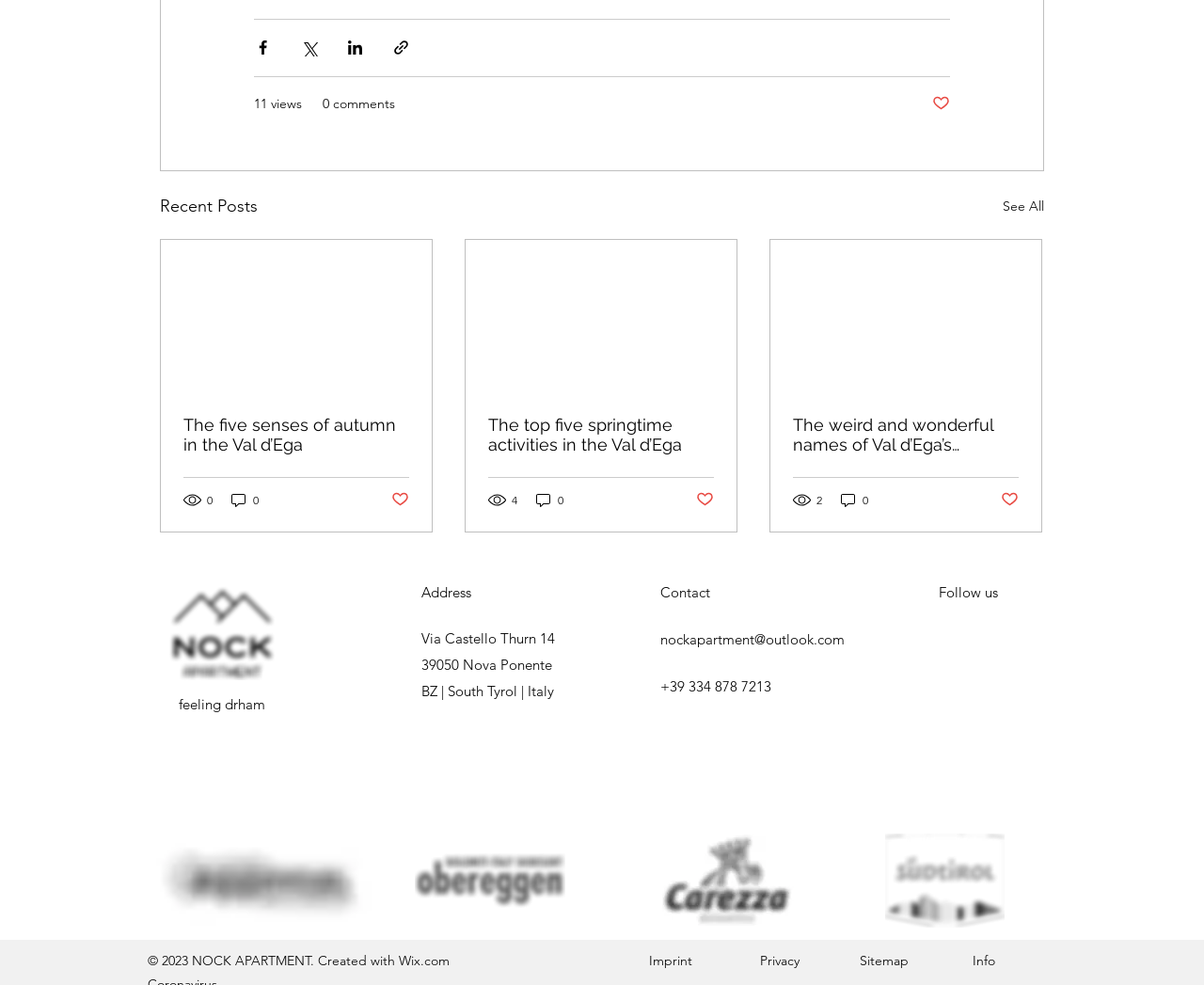How many views does the first post have?
Look at the webpage screenshot and answer the question with a detailed explanation.

The first post has 11 views, as indicated by the text '11 views' below the post.